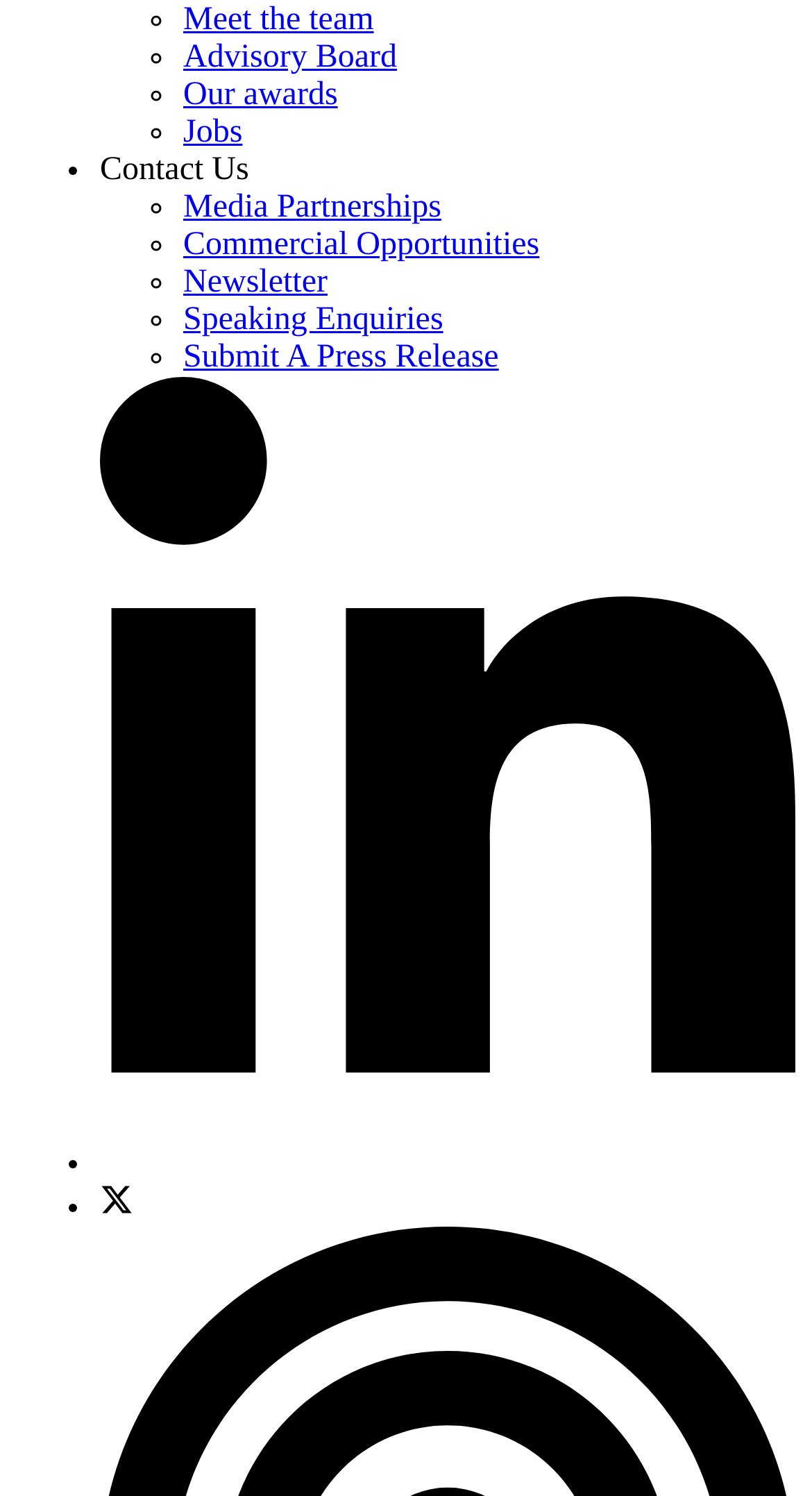Find the bounding box coordinates for the element described here: "Advisory Board".

[0.226, 0.026, 0.489, 0.05]